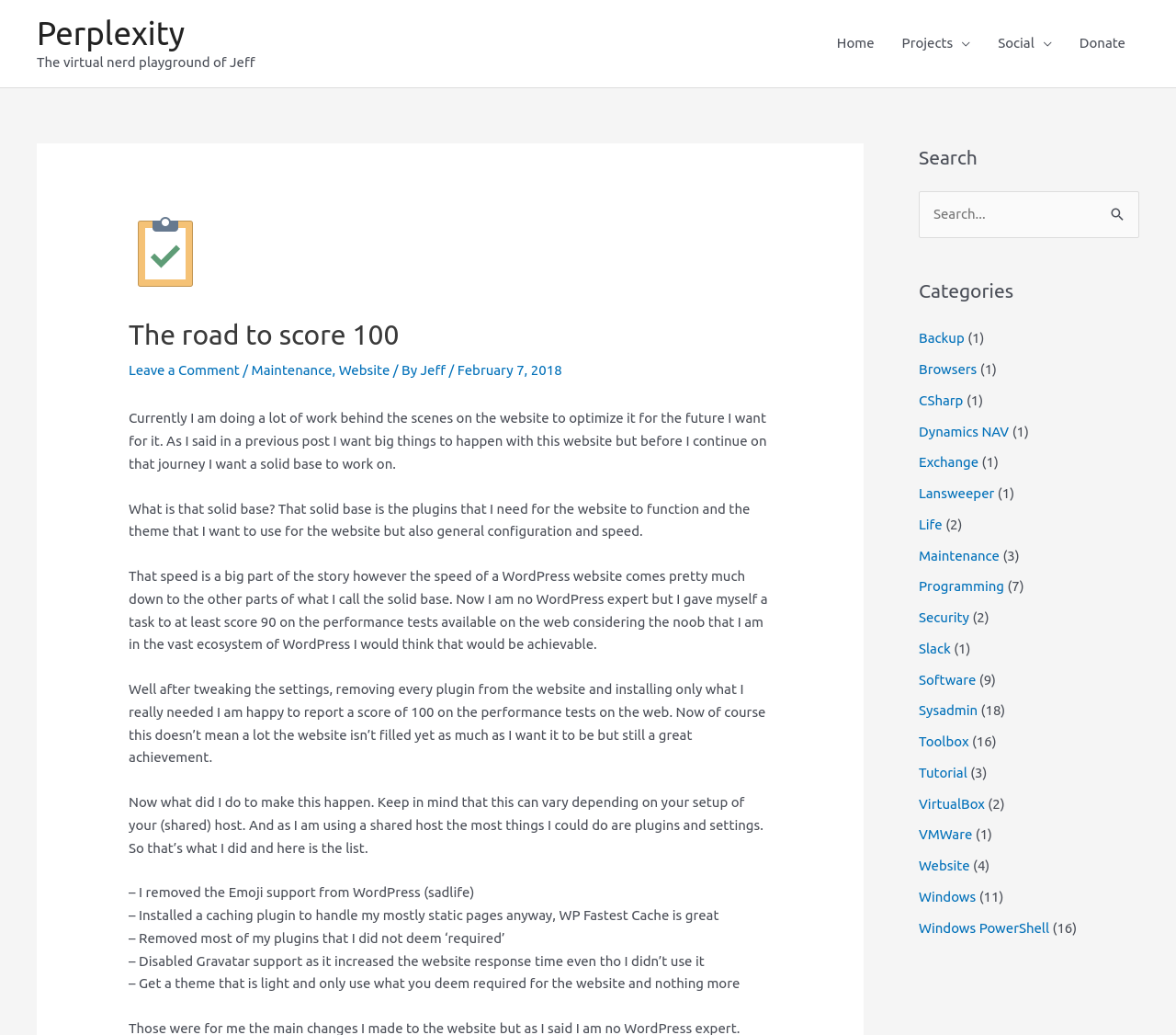How many categories are listed on the website?
Look at the image and answer the question with a single word or phrase.

22